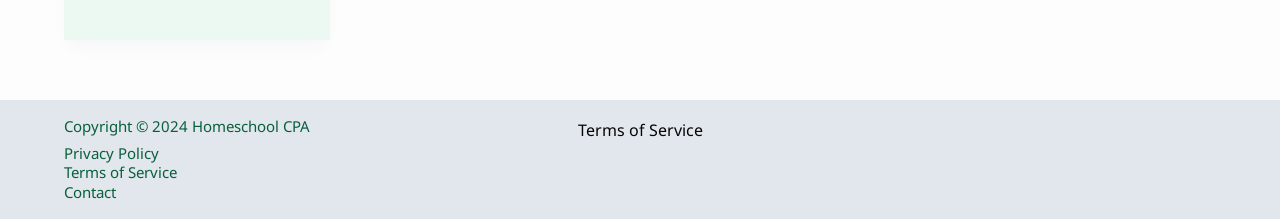Using the provided element description: "Contact", identify the bounding box coordinates. The coordinates should be four floats between 0 and 1 in the order [left, top, right, bottom].

[0.05, 0.829, 0.091, 0.921]